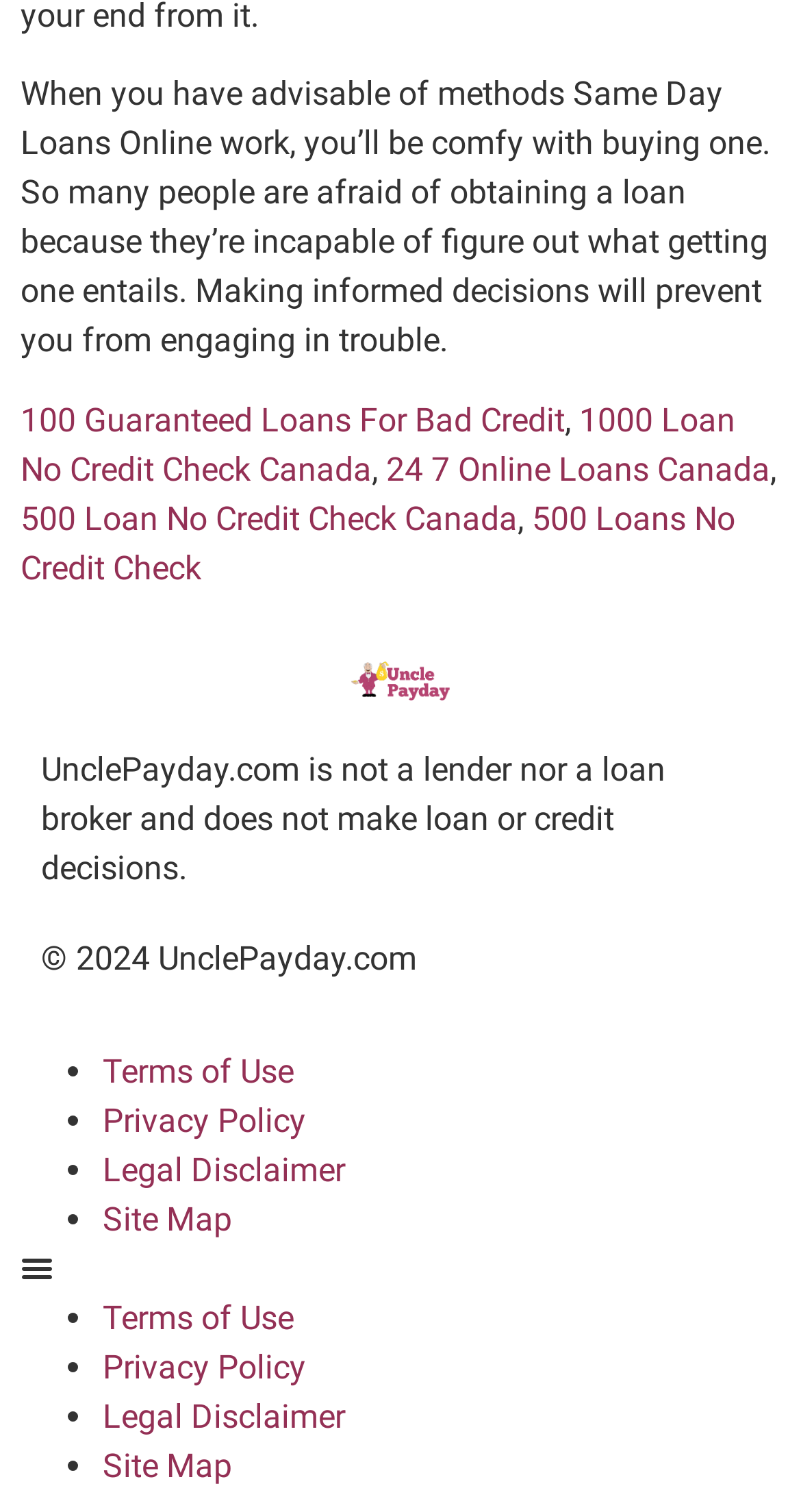Please specify the bounding box coordinates for the clickable region that will help you carry out the instruction: "click Terms of Use".

[0.128, 0.695, 0.367, 0.721]